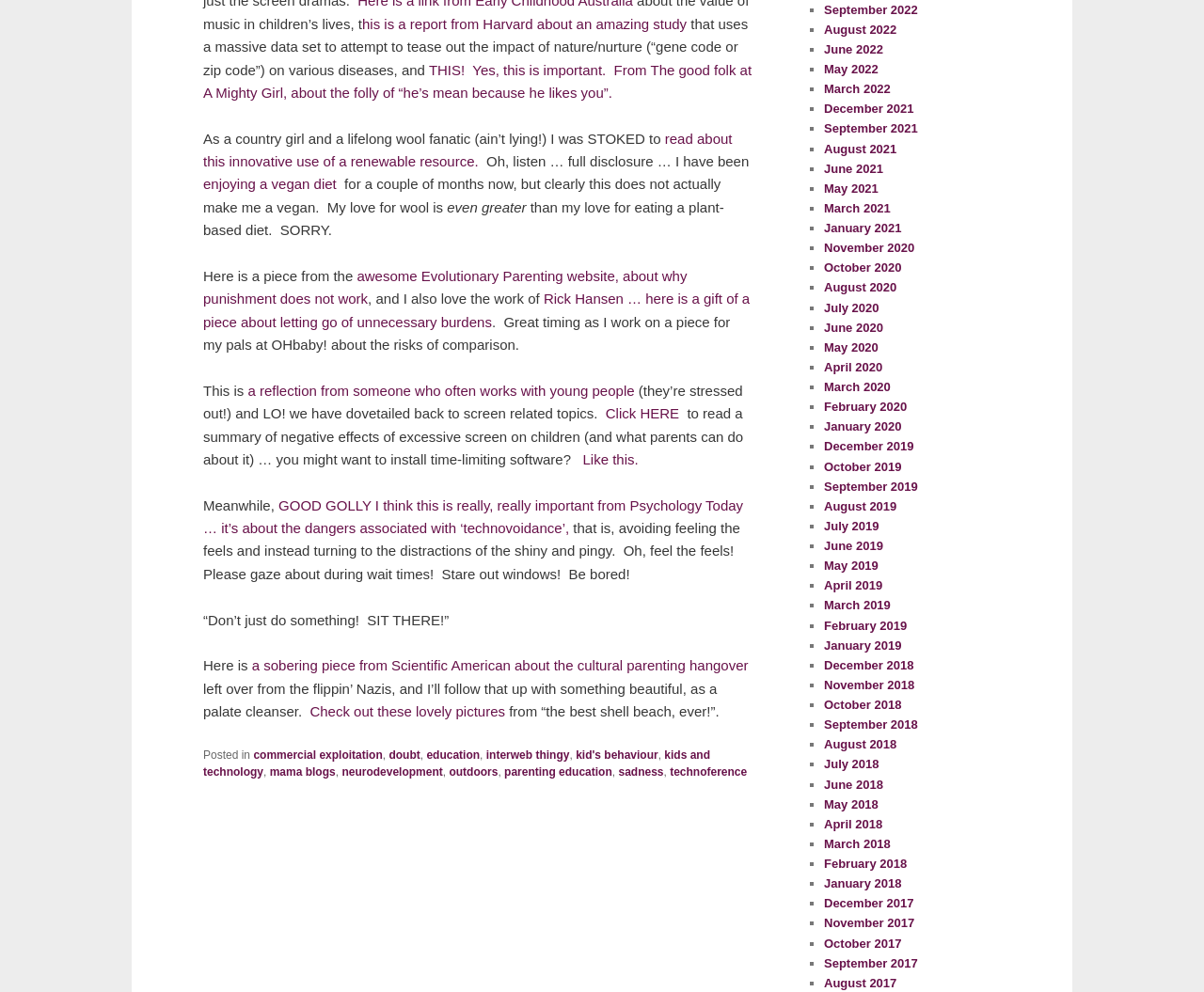Based on the element description technoference, identify the bounding box coordinates for the UI element. The coordinates should be in the format (top-left x, top-left y, bottom-right x, bottom-right y) and within the 0 to 1 range.

[0.556, 0.771, 0.62, 0.785]